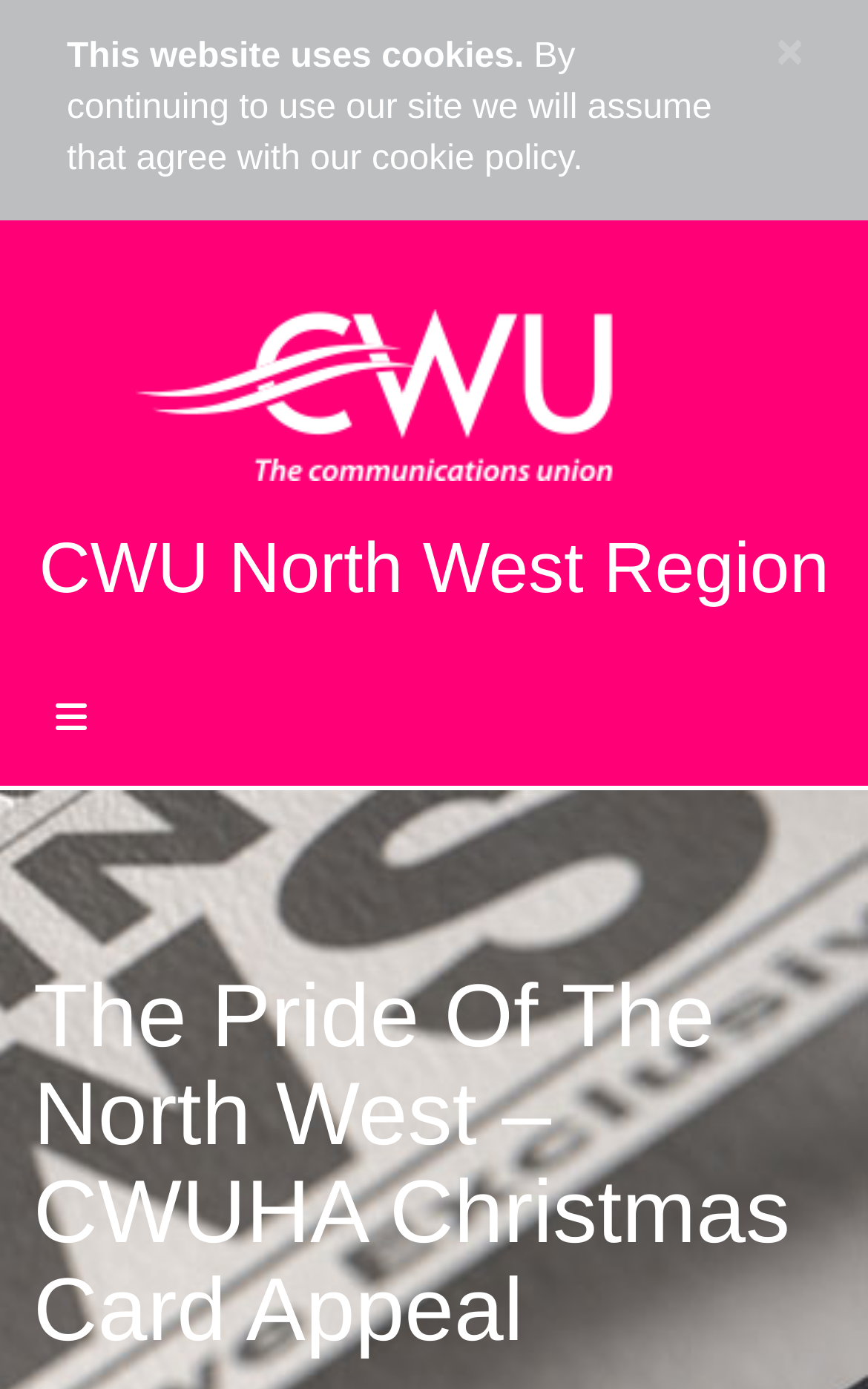What is the appeal for?
Look at the image and respond to the question as thoroughly as possible.

I found the answer by looking at the heading element inside the navigation bar, which says 'The Pride Of The North West – CWUHA Christmas Card Appeal'.